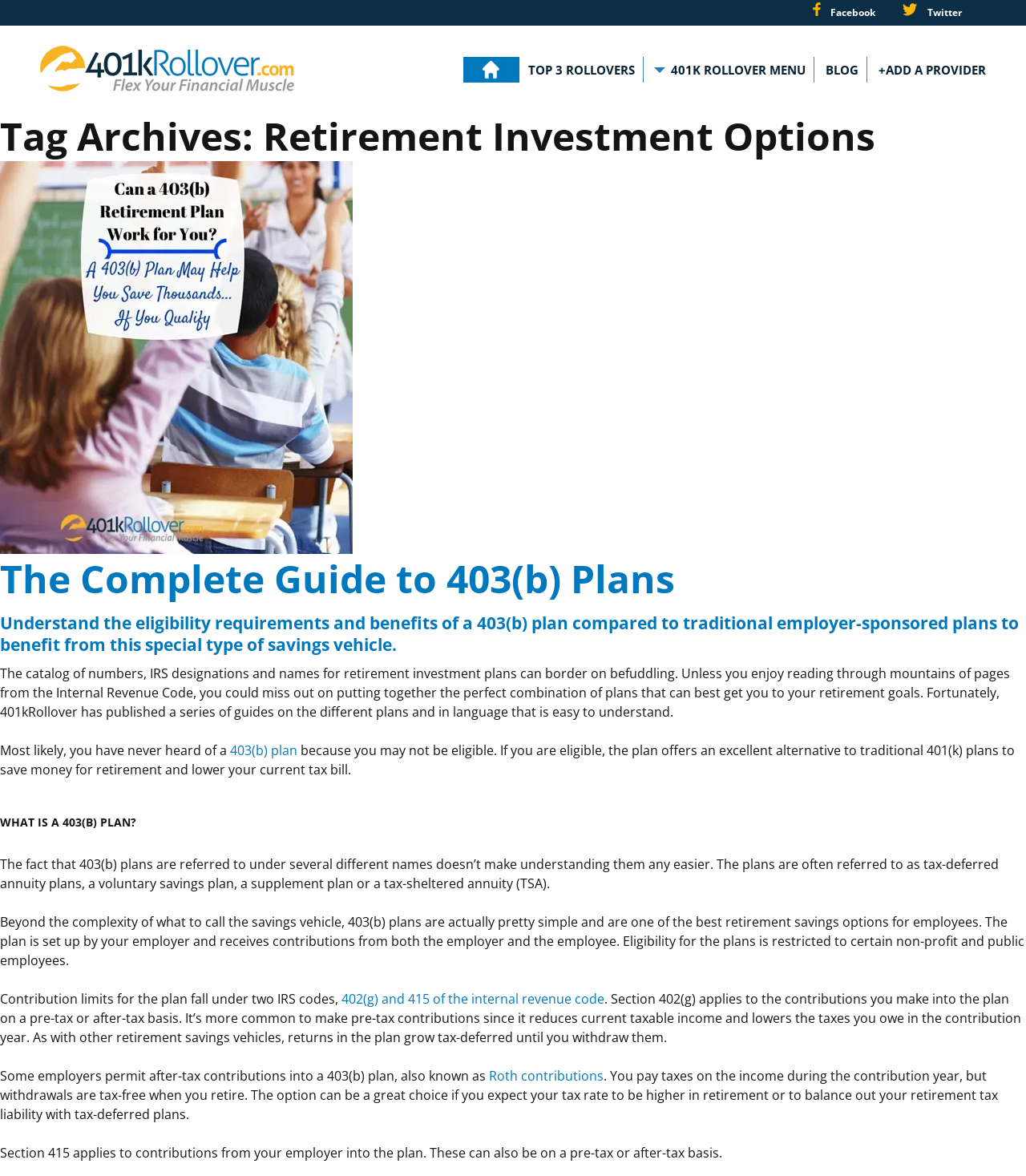Detail the features and information presented on the webpage.

This webpage is about retirement investment options, specifically focusing on 403(b) plans. At the top right corner, there are social media links to Facebook and Twitter, accompanied by their respective icons. On the top left, there is a logo of 401kRollover, which is also a link. Below the logo, there is a navigation menu with links to "HOME", "TOP 3 ROLLOVERS", "401K ROLLOVER MENU", "BLOG", and "+ADD A PROVIDER".

The main content of the page is divided into sections. The first section has a heading "Tag Archives: Retirement Investment Options" and features an image related to 403(b) plans. Below the image, there is a heading "The Complete Guide to 403(b) Plans" with a link to the guide. The following section provides an introduction to 403(b) plans, explaining that they can be beneficial for retirement savings but are often misunderstood due to their complex names and eligibility requirements.

The next section is titled "WHAT IS A 403(B) PLAN?" and provides a detailed explanation of what 403(b) plans are, how they work, and their benefits. The text is divided into several paragraphs, with links to specific terms like "403(b) plan" and "402(g) and 415 of the internal revenue code". The section also explains the contribution limits and tax implications of 403(b) plans.

Overall, the webpage is a resource for individuals looking to learn more about 403(b) plans and how they can be used for retirement savings.